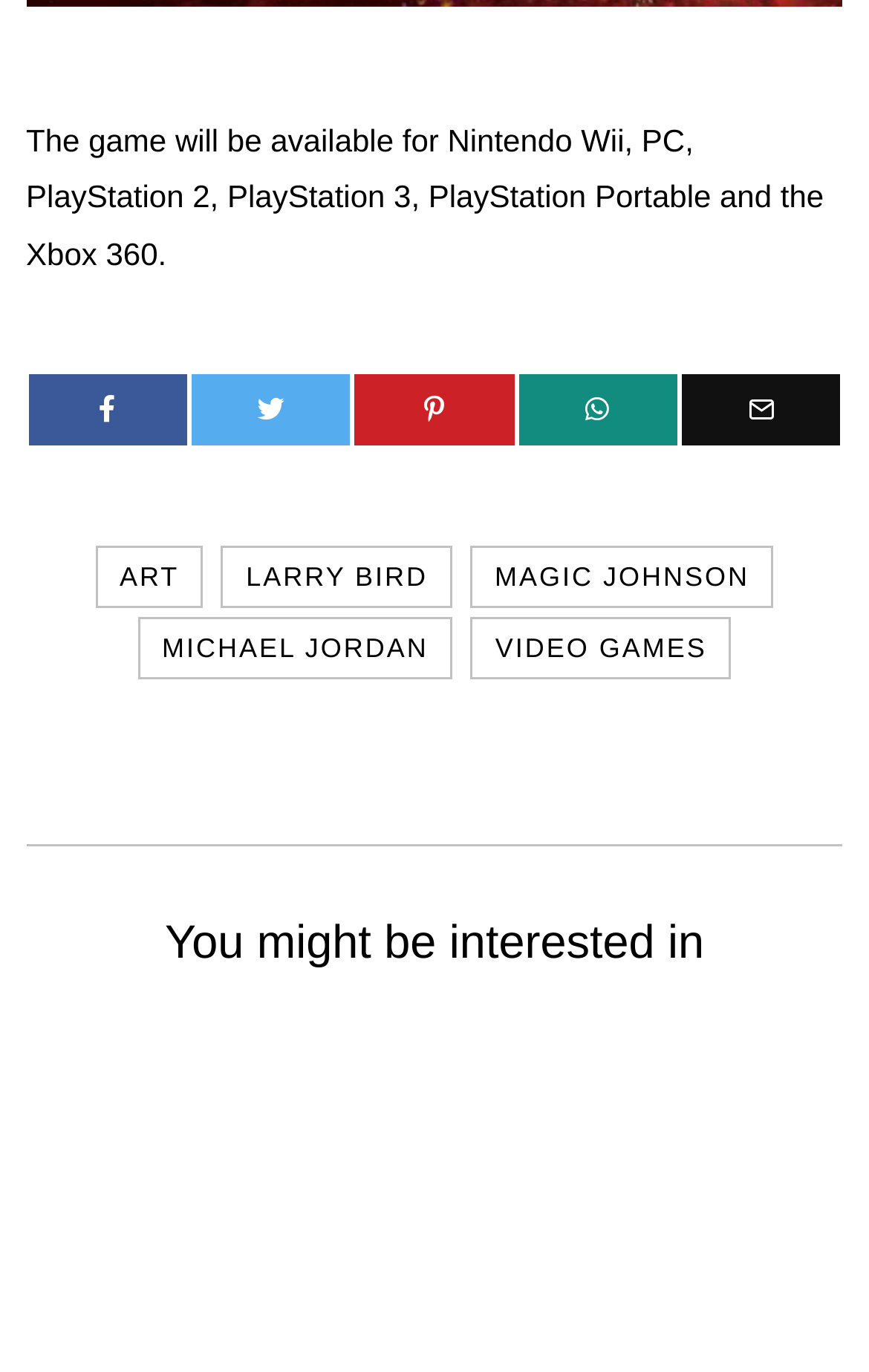Find and provide the bounding box coordinates for the UI element described with: "Twitter".

[0.221, 0.272, 0.403, 0.324]